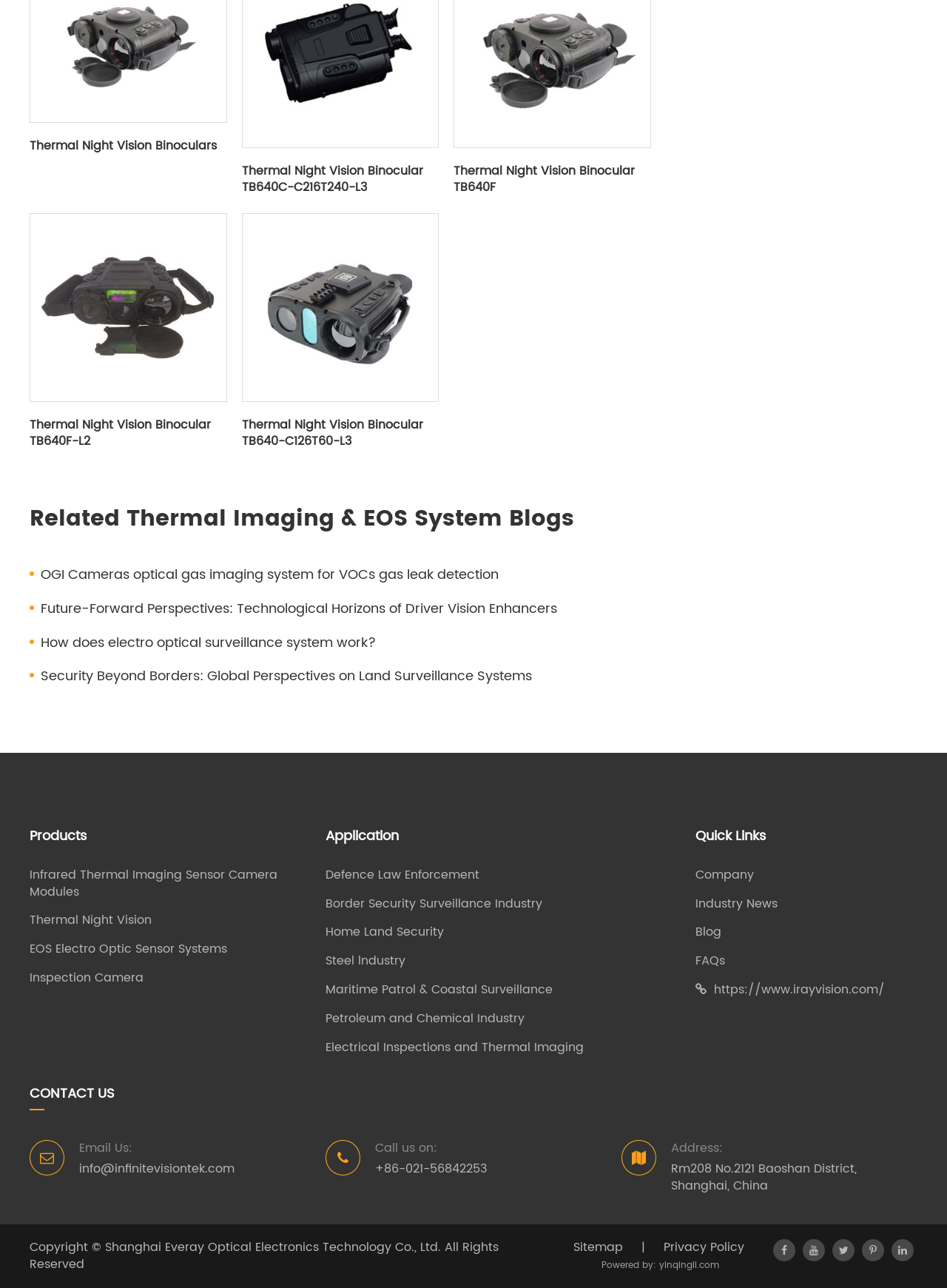What are the application areas of the products?
Please use the visual content to give a single word or phrase answer.

Defence, law enforcement, border security, etc.